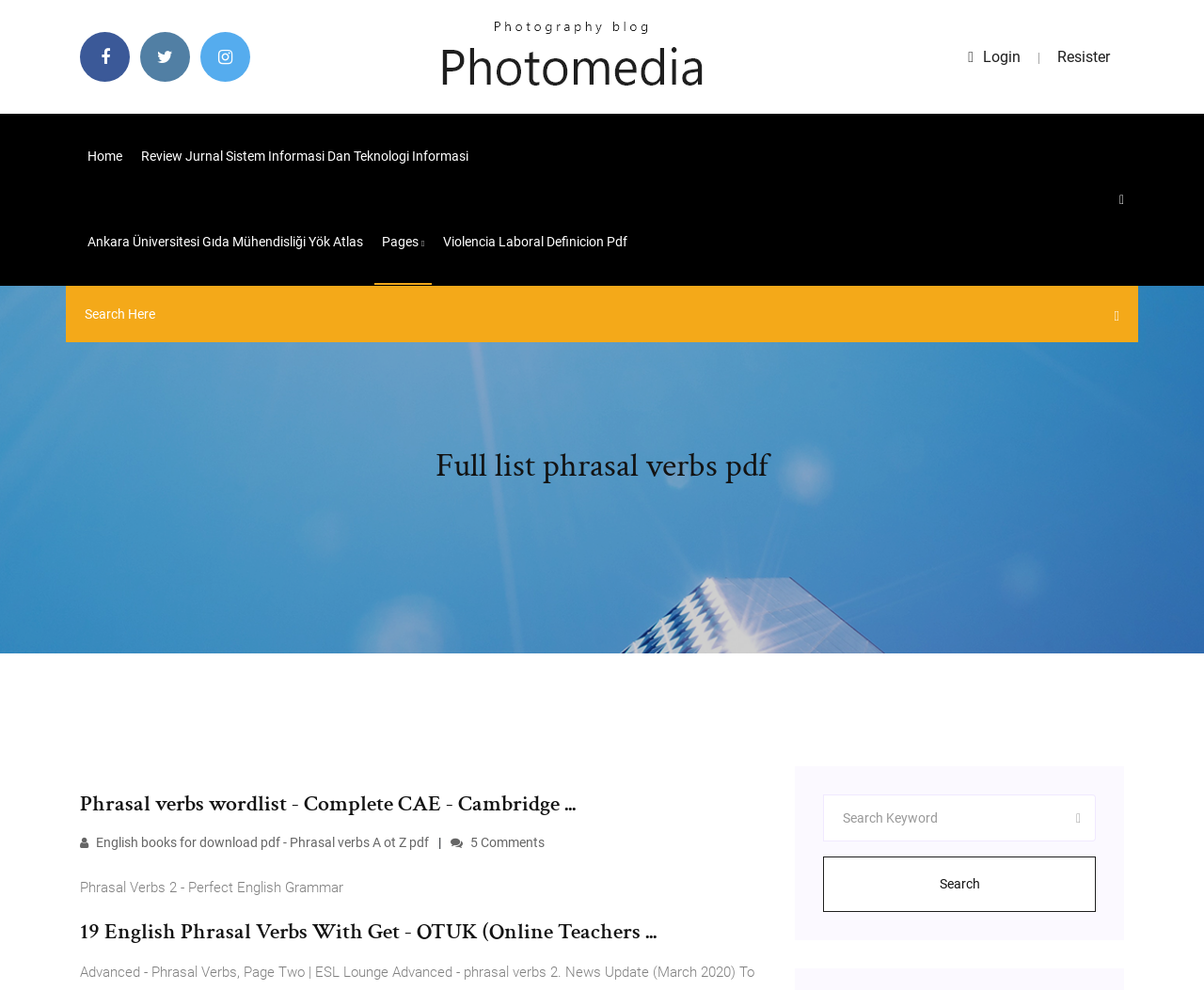Please find the bounding box coordinates of the element that needs to be clicked to perform the following instruction: "view English books for download pdf". The bounding box coordinates should be four float numbers between 0 and 1, represented as [left, top, right, bottom].

[0.066, 0.843, 0.356, 0.858]